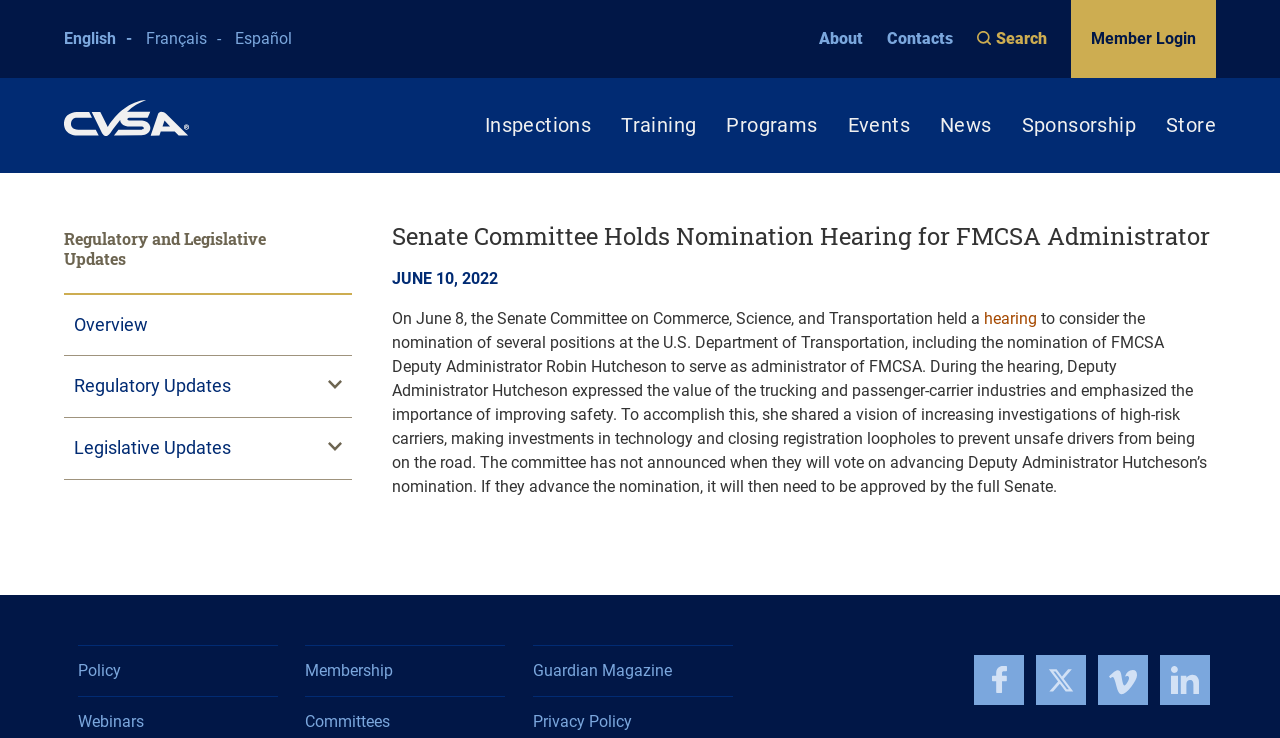What is the topic of the article? Based on the image, give a response in one word or a short phrase.

FMCSA Administrator nomination